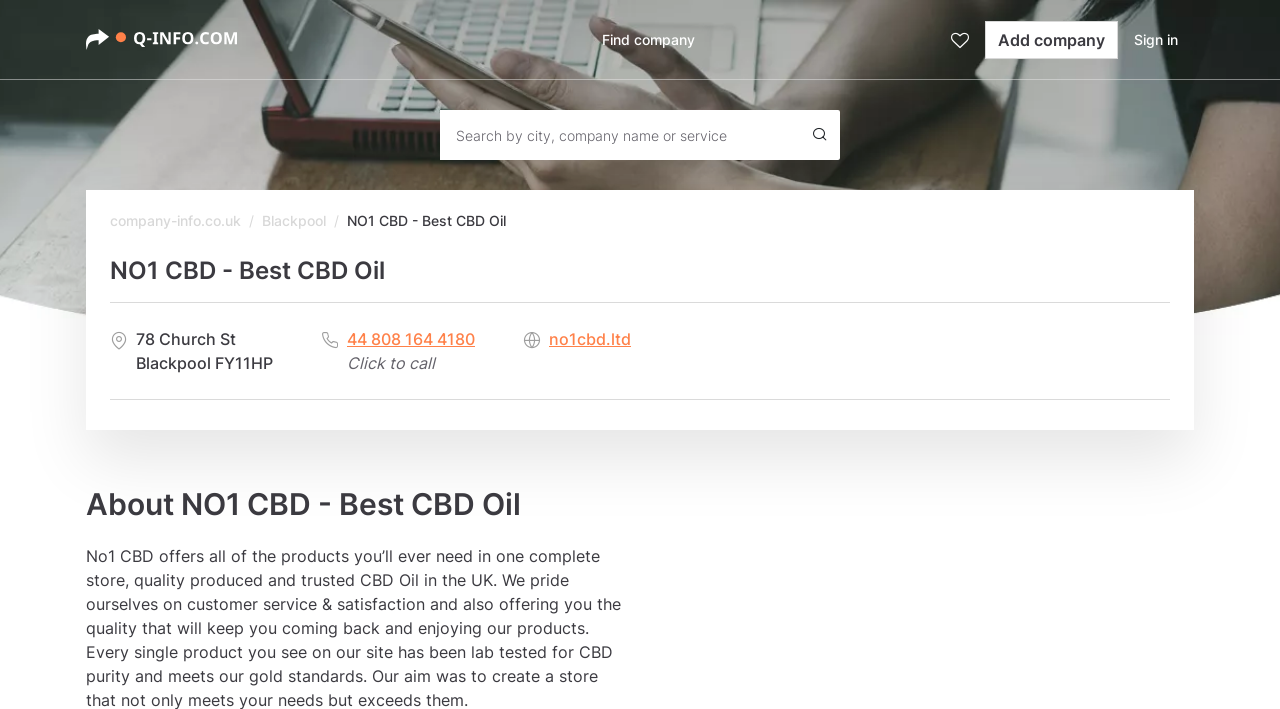Identify the bounding box of the UI element described as follows: "parent_node: Find company". Provide the coordinates as four float numbers in the range of 0 to 1 [left, top, right, bottom].

[0.067, 0.033, 0.27, 0.078]